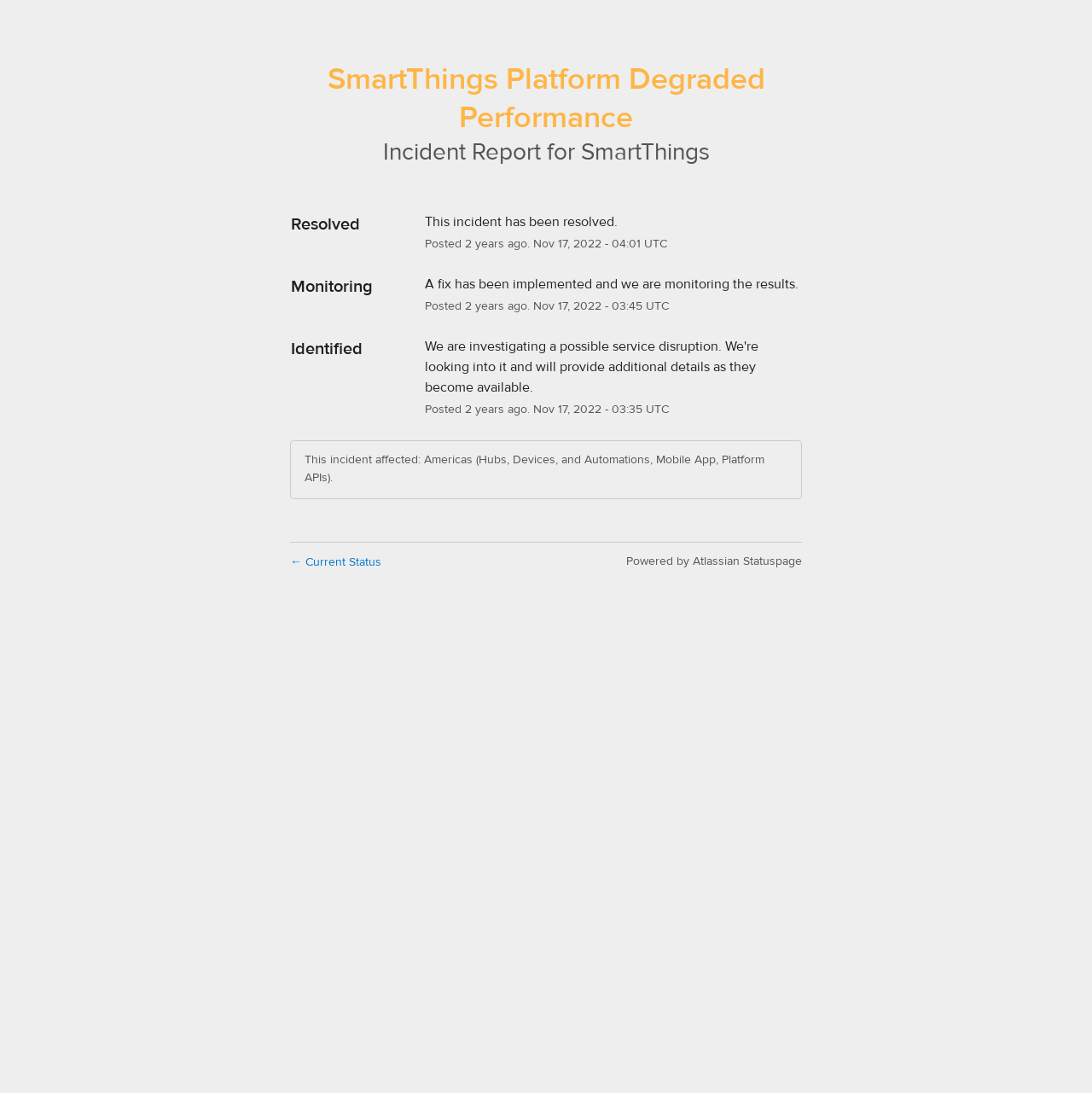Articulate a complete and detailed caption of the webpage elements.

The webpage is a status page for SmartThings, specifically displaying information about a platform degraded performance incident. At the top, there is a title "Incident Report for SmartThings" followed by a link to SmartThings. Below this, there is a section indicating that the incident has been resolved, with a brief description and a timestamp of when it was posted, which is November 17, 2022, at 04:01 UTC.

Underneath this section, there are three subsequent sections, each with a status update: "Monitoring", "A fix has been implemented and we are monitoring the results", posted on November 17, 2022, at 03:45 UTC; "Identified", with a posted timestamp of November 17, 2022, at 03:35 UTC. Each of these sections has a brief description and a timestamp.

To the right of these sections, there is a text block describing the affected areas of the incident, which includes Americas (Hubs, Devices, and Automations, Mobile App, Platform APIs). At the bottom of the page, there are two links: "← Current Status" on the left and "Powered by Atlassian Statuspage" on the right.